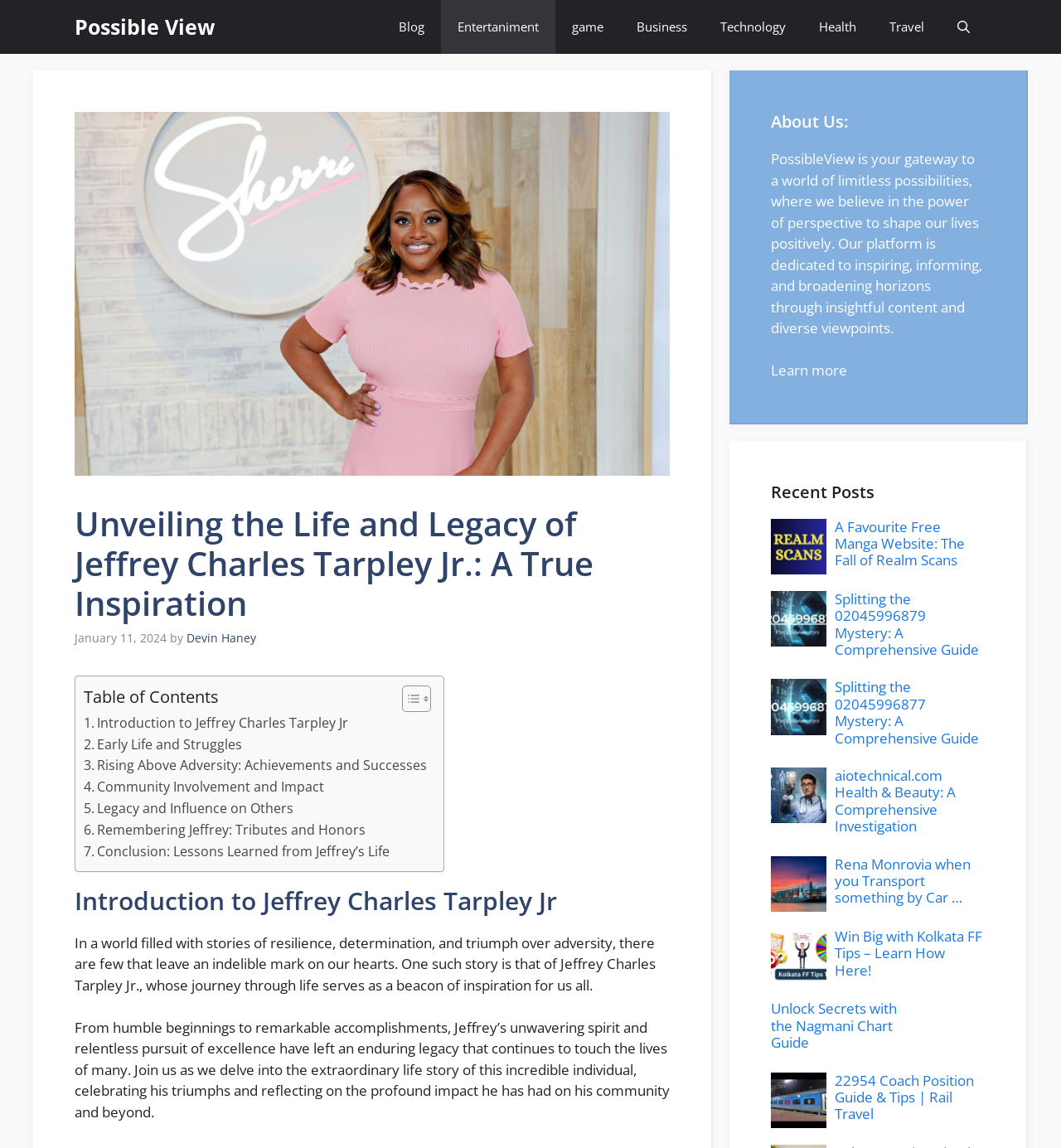Describe all the key features of the webpage in detail.

This webpage is dedicated to the life and legacy of Jeffrey Charles Tarpley Jr., with a focus on his inspiring story and achievements. At the top of the page, there is a navigation bar with links to various categories, including "Blog", "Entertainment", "Game", "Business", "Technology", "Health", and "Travel". On the right side of the navigation bar, there is a search button.

Below the navigation bar, there is a large image of Jeffrey Charles Tarpley Jr. accompanied by a header that reads "Unveiling the Life and Legacy of Jeffrey Charles Tarpley Jr.: A True Inspiration". The header is followed by a time stamp indicating that the article was published on January 11, 2024, and the author's name, Devin Haney.

The main content of the page is divided into sections, with a table of contents on the left side that allows users to navigate to different parts of the article. The sections include an introduction to Jeffrey Charles Tarpley Jr., his early life and struggles, his achievements and successes, his community involvement and impact, his legacy and influence on others, and a conclusion.

The introduction section provides an overview of Jeffrey's life story, describing him as a beacon of inspiration who has left an enduring legacy. The text is accompanied by two paragraphs that provide more details about his life and achievements.

On the right side of the page, there is a section titled "About Us" that describes the purpose of the website, Possible View, which is to inspire, inform, and broaden horizons through insightful content and diverse viewpoints. Below this section, there is a list of recent posts, each with a heading, an image, and a link to the full article. The posts cover a range of topics, including manga websites, mystery guides, health and beauty investigations, and travel tips.

Overall, the webpage is dedicated to celebrating the life and legacy of Jeffrey Charles Tarpley Jr. and providing inspiration to its readers, while also offering a range of other articles and resources on various topics.